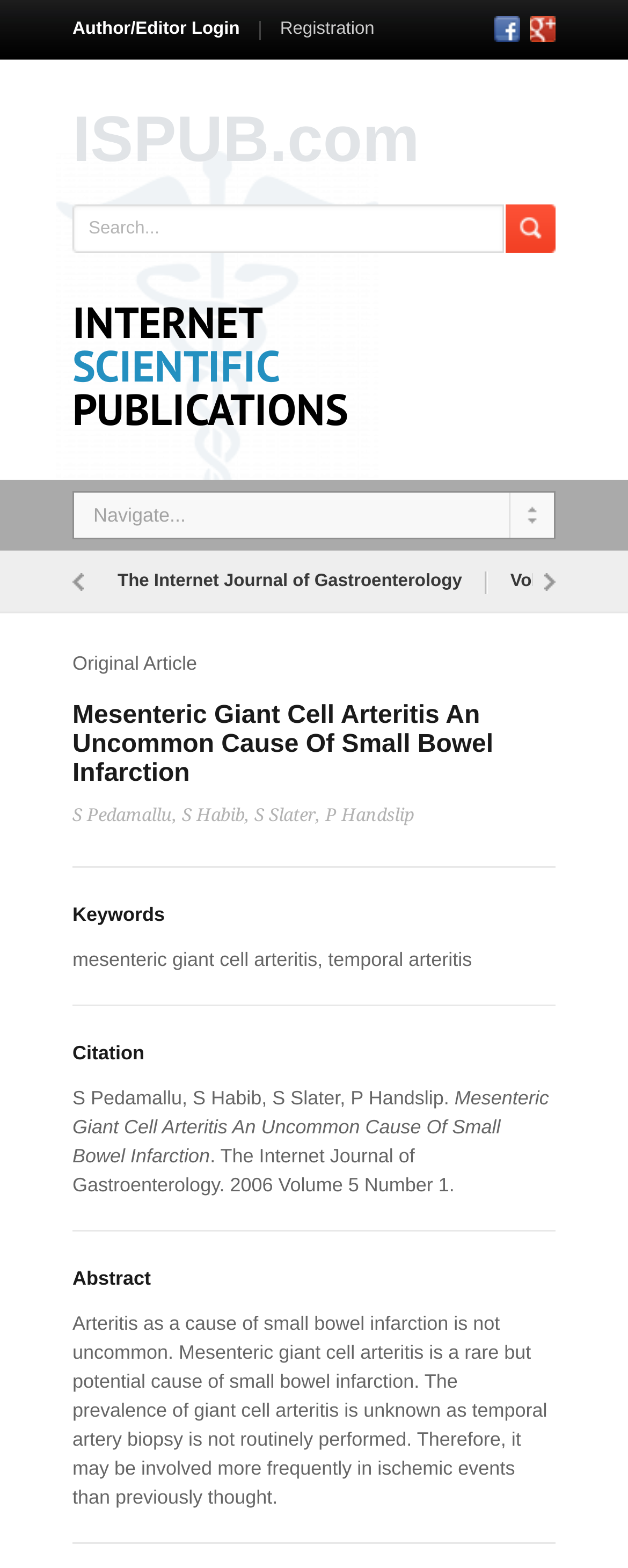Locate the bounding box coordinates of the element that needs to be clicked to carry out the instruction: "search for publications". The coordinates should be given as four float numbers ranging from 0 to 1, i.e., [left, top, right, bottom].

[0.141, 0.13, 0.782, 0.161]